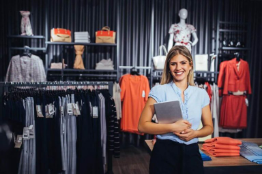Offer a meticulous description of the image.

In a vibrant clothing store, a smiling young woman stands confidently holding a tablet, embodying the essence of modern retail. She is dressed in a light blue blouse, exuding both professionalism and approachability. Behind her, an array of colorful garments is showcased on racks, ranging from elegant dresses to casual wear, indicating a diverse selection for customers. The store's neatly arranged displays and stylish mannequins create an inviting atmosphere, making it clear that this is a space dedicated to fashion and customer satisfaction. The woman’s posture and expression suggest she is ready to assist shoppers, highlighting her role as a knowledgeable and enthusiastic part of the retail experience.